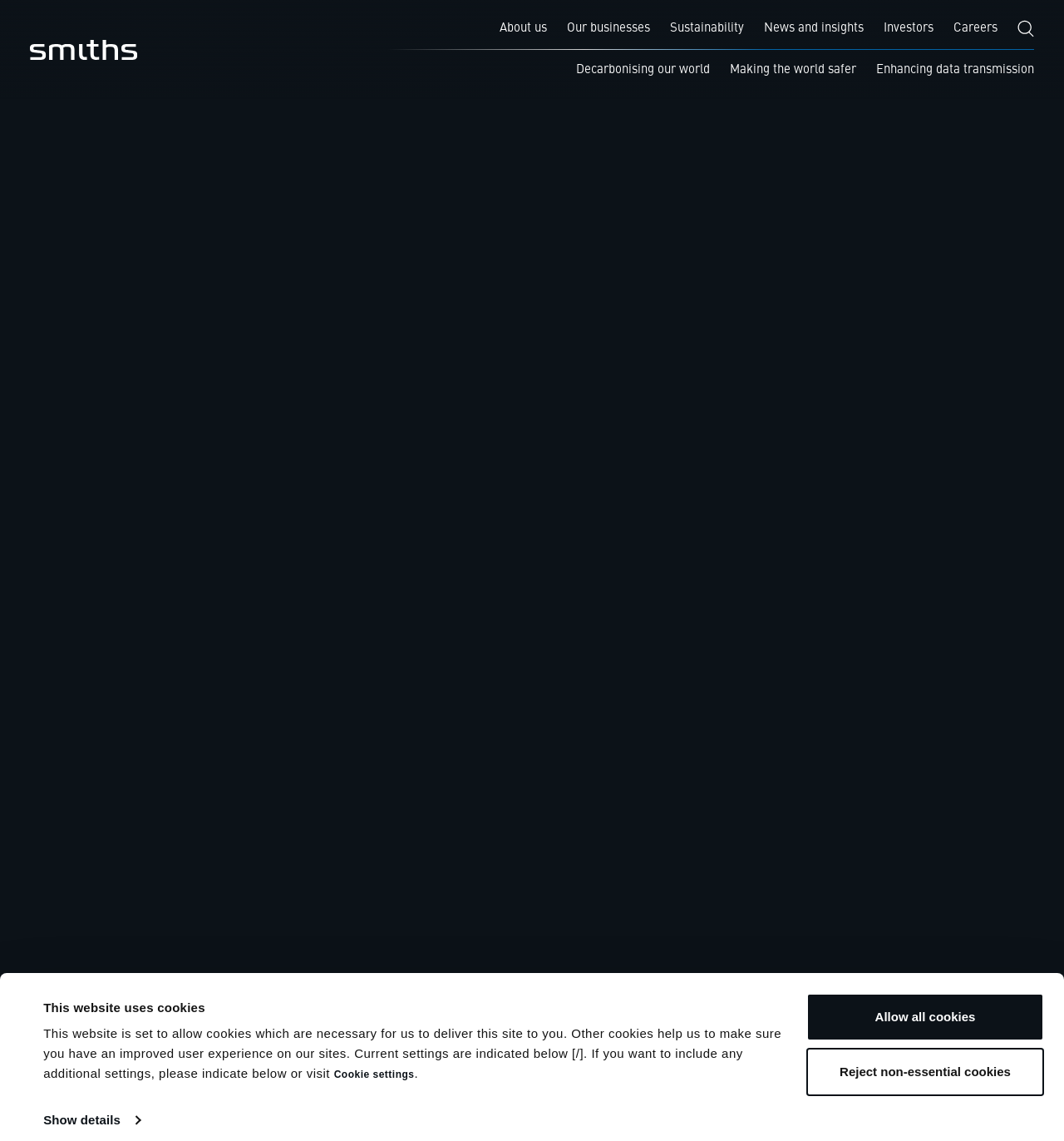Can you pinpoint the bounding box coordinates for the clickable element required for this instruction: "Go to About us"? The coordinates should be four float numbers between 0 and 1, i.e., [left, top, right, bottom].

[0.47, 0.017, 0.514, 0.033]